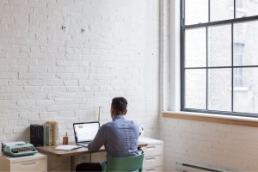Explain the details of the image you are viewing.

The image depicts a person sitting at a neatly organized desk in a well-lit space, engaging with a laptop. The room features a large window that allows natural light to illuminate the area, highlighting the white brick walls that add a modern and minimalistic aesthetic. On the desk, a vintage typewriter sits alongside a few books and a small plant, suggesting a blend of traditional and contemporary influences. This serene workspace exemplifies a productive atmosphere, ideal for writing or creative projects, reflecting a personal touch in its decor and arrangement.